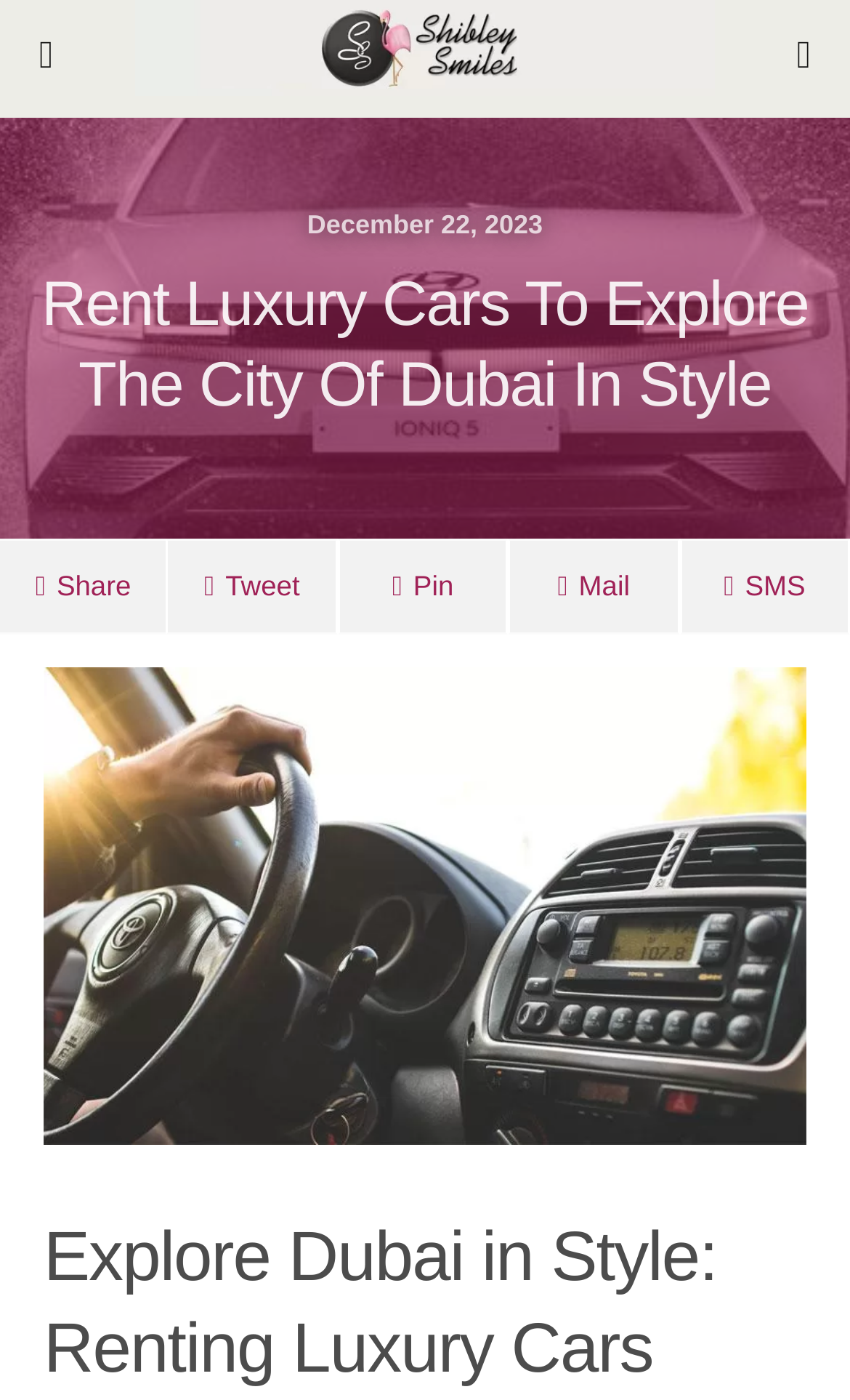Please reply to the following question using a single word or phrase: 
Is the search function available on the webpage?

Yes